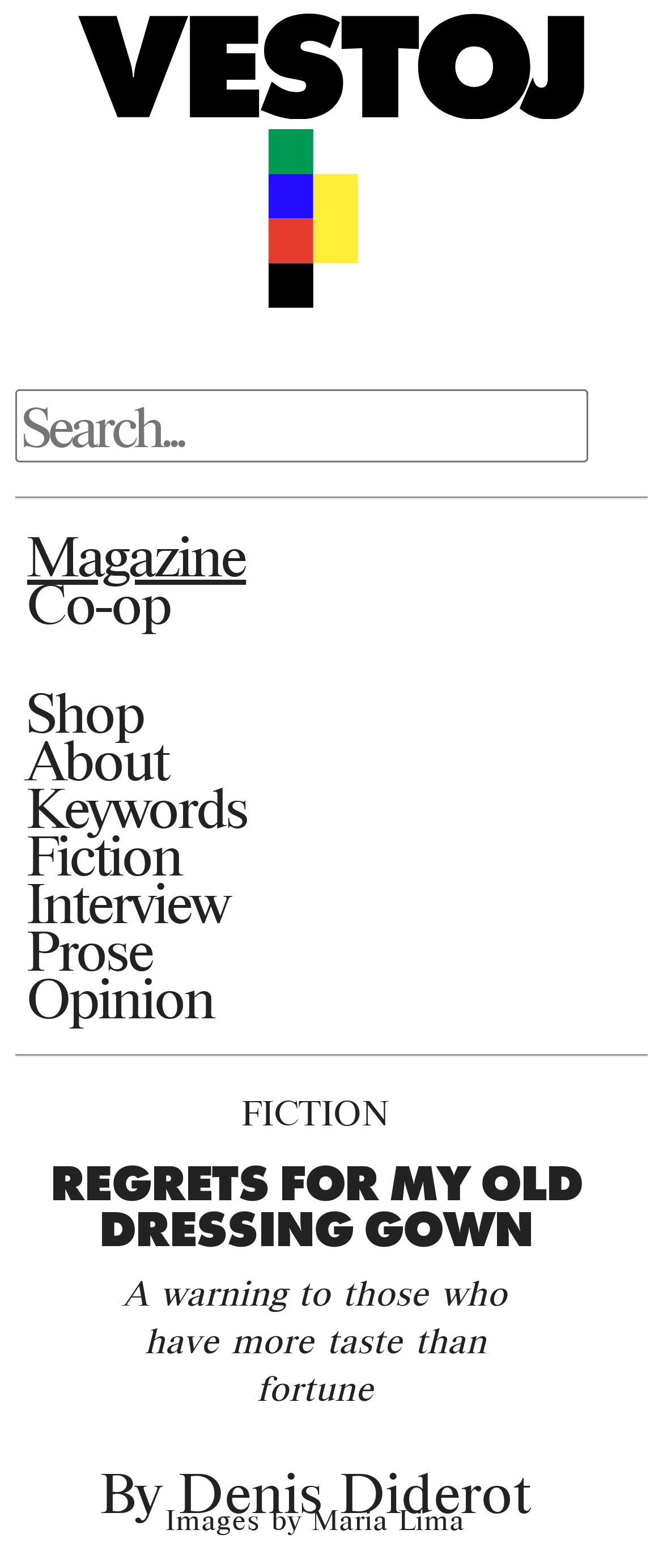Determine the bounding box coordinates of the target area to click to execute the following instruction: "Search for something."

[0.023, 0.249, 0.887, 0.295]